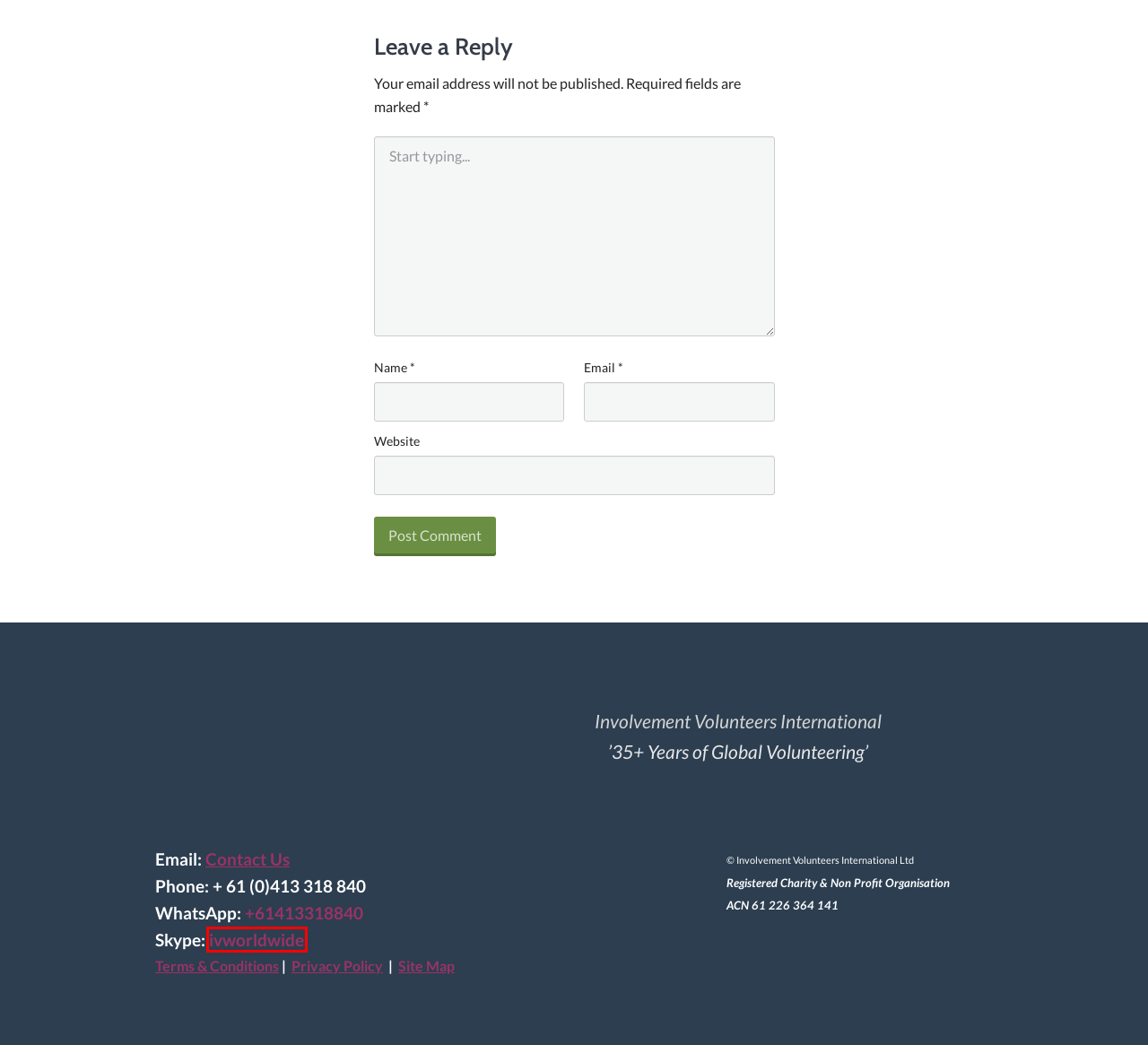You have a screenshot of a webpage, and a red bounding box highlights an element. Select the webpage description that best fits the new page after clicking the element within the bounding box. Options are:
A. Contact Us - Volunteer Abroad with Involvement Volunteers International
B. Construction Archives - Volunteer Overseas with IVI
C. Join conversation
D. Site Privacy Policy - Volunteer Overseas Work with IVI
E. Terms & Conditions - Volunteer Overseas Work with IVI
F. Disaster relief Archives - Volunteer Overseas with IVI
G. Fiji Archives - Volunteer Overseas with IVI
H. Exploring Otaki, Japan: Things to Do in Nagano Prefecture

C